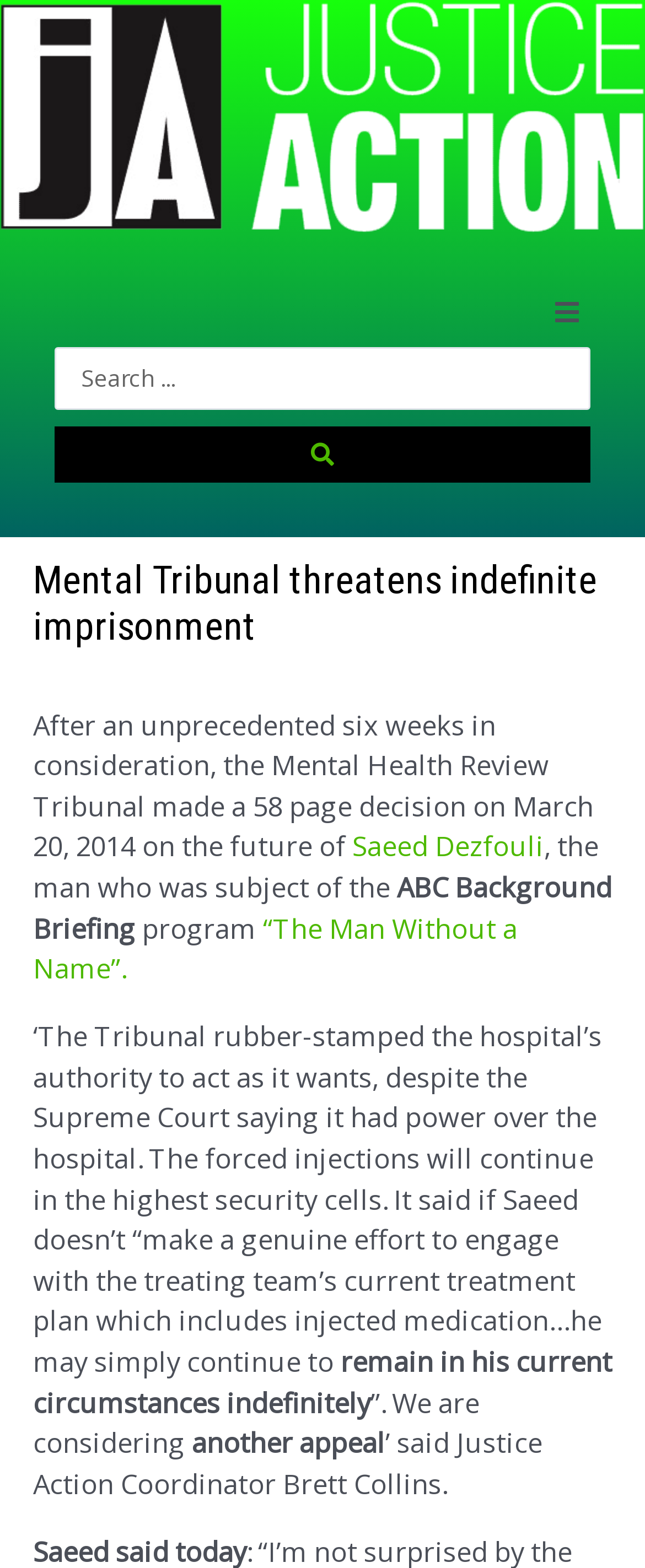Find the bounding box coordinates for the HTML element specified by: "aria-label="Open/Close Menu"".

[0.833, 0.181, 0.923, 0.218]